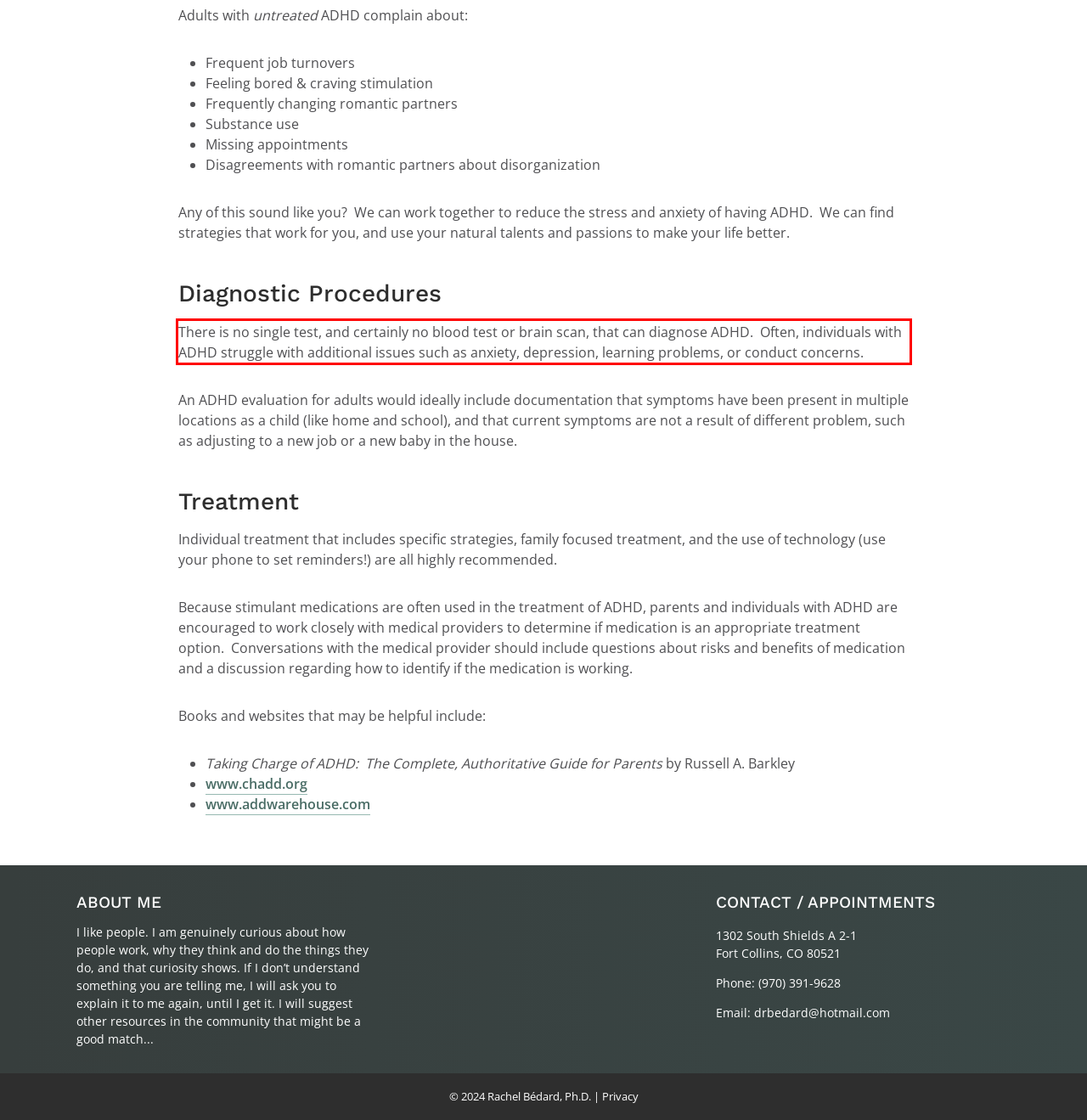Your task is to recognize and extract the text content from the UI element enclosed in the red bounding box on the webpage screenshot.

There is no single test, and certainly no blood test or brain scan, that can diagnose ADHD. Often, individuals with ADHD struggle with additional issues such as anxiety, depression, learning problems, or conduct concerns.